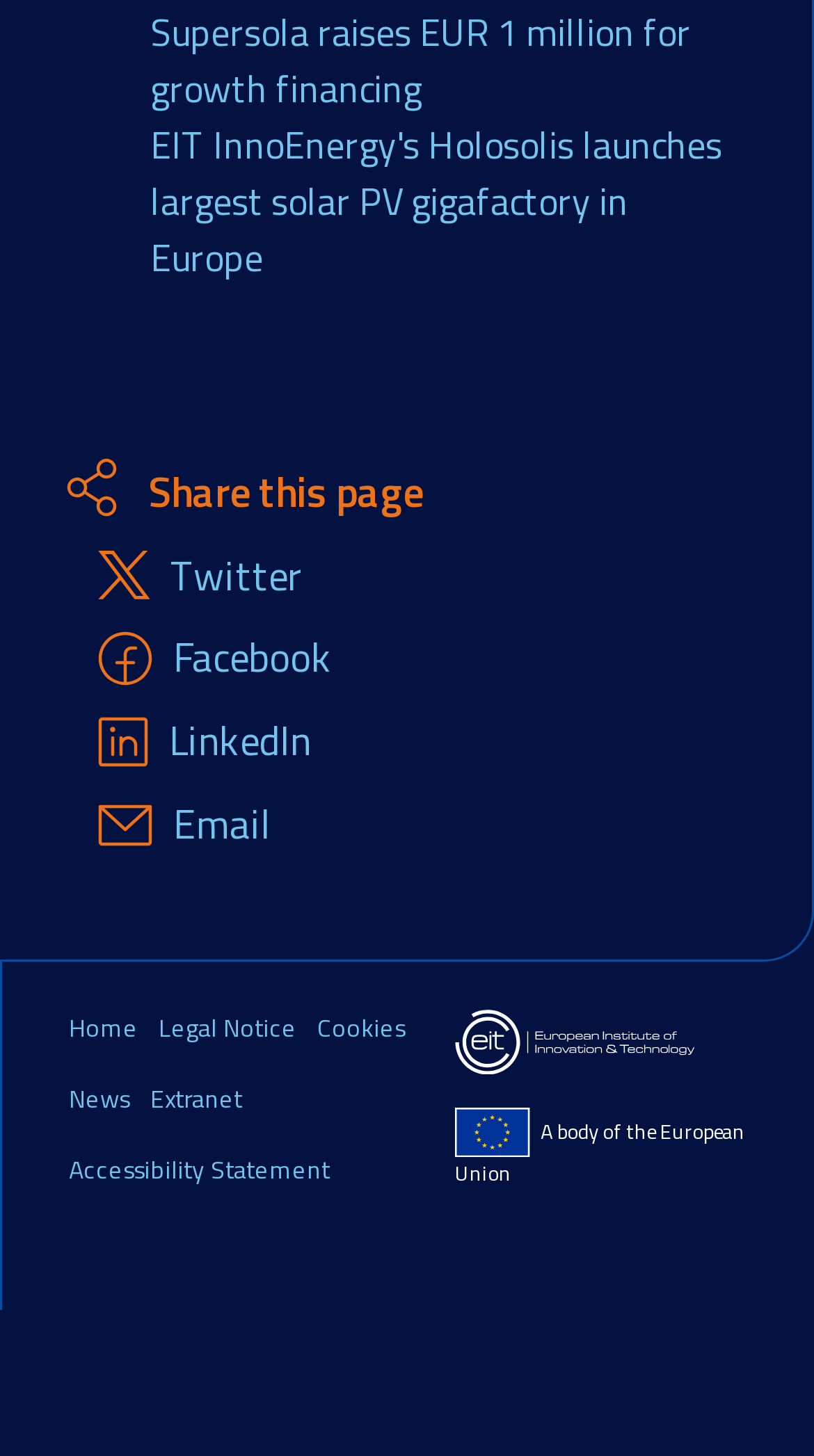Respond to the question below with a single word or phrase: How many social media links are available?

4